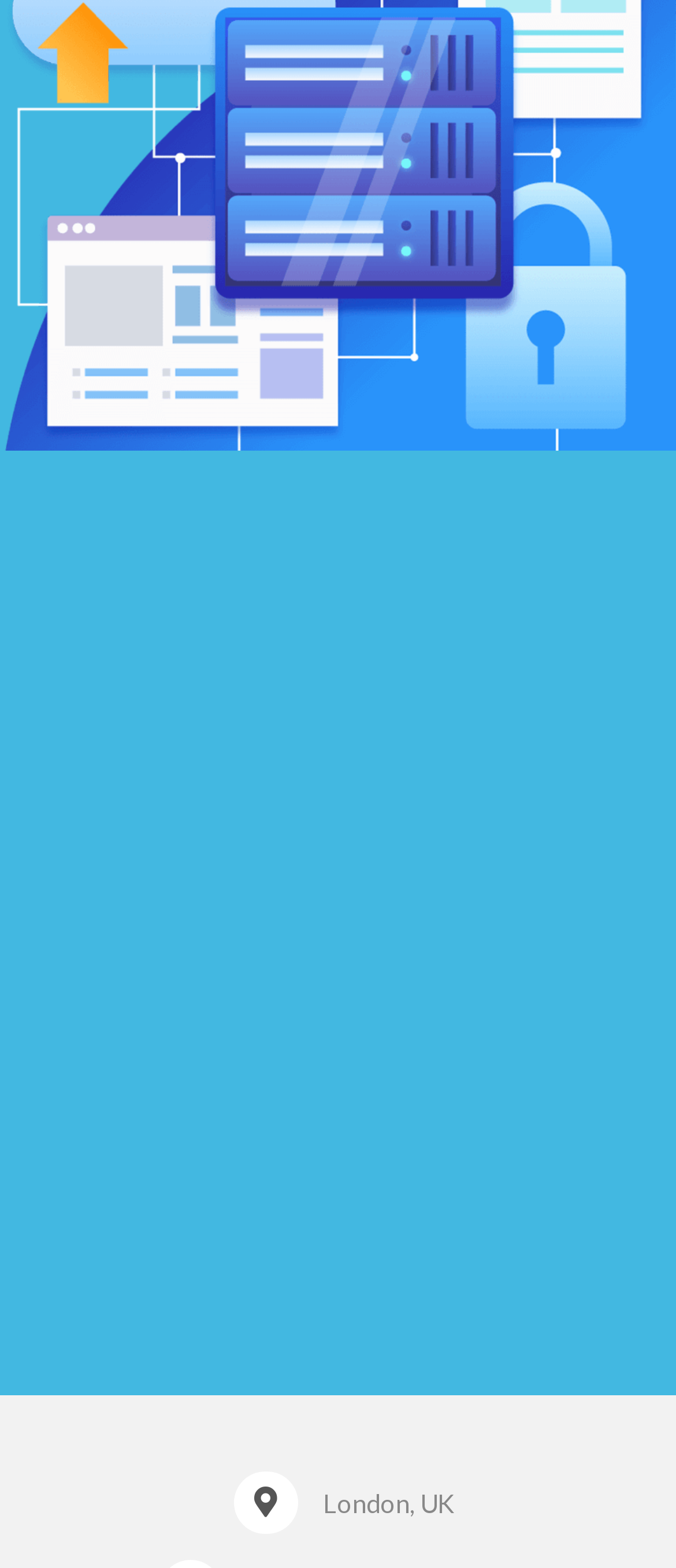How many call-to-action buttons are there?
Answer the question in as much detail as possible.

There are two call-to-action buttons, 'TAKE A LOOK' and 'GIVE FEEDBACK', which are located below the description of the software.